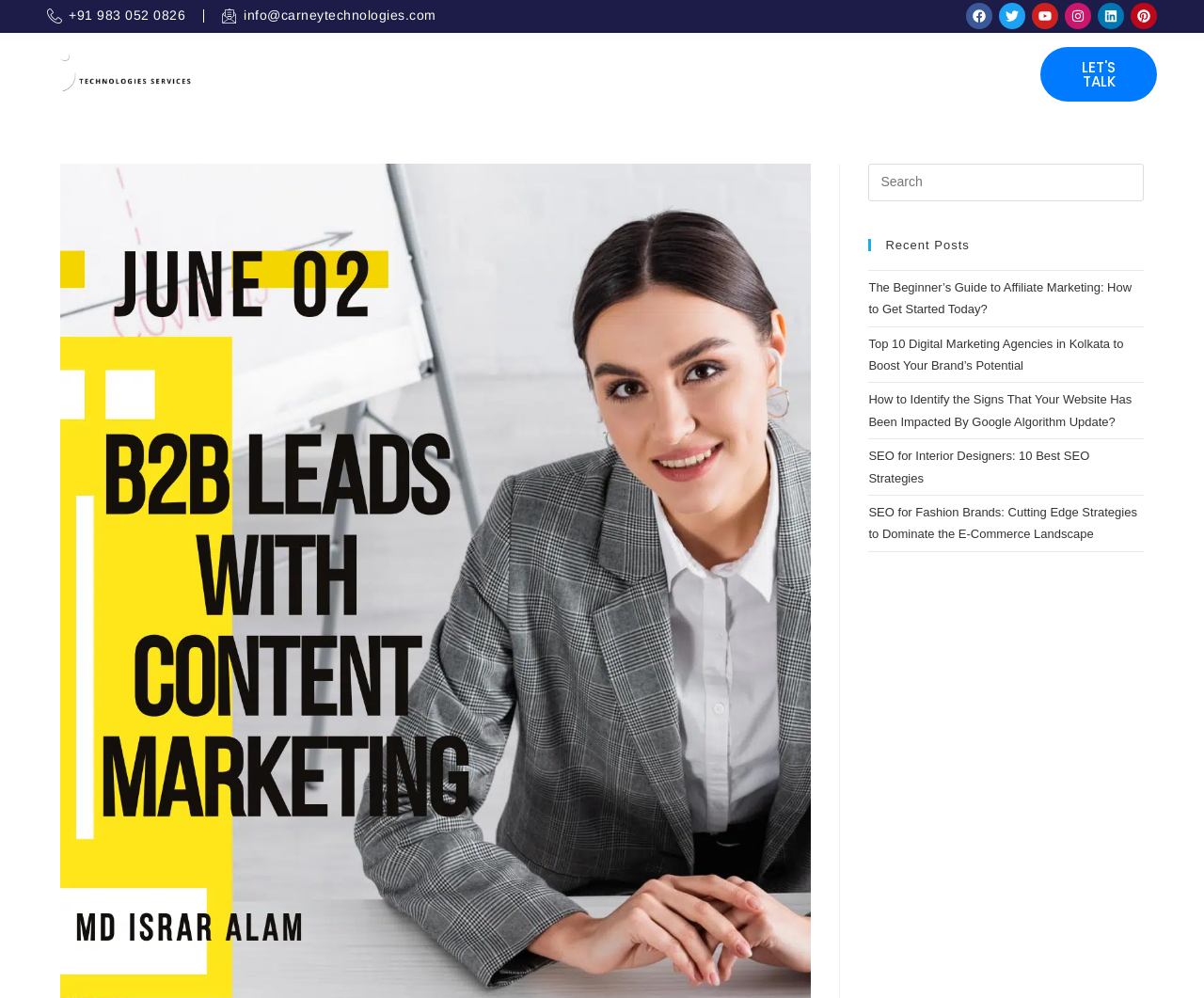Please specify the bounding box coordinates for the clickable region that will help you carry out the instruction: "visit the Facebook page".

[0.802, 0.003, 0.824, 0.029]